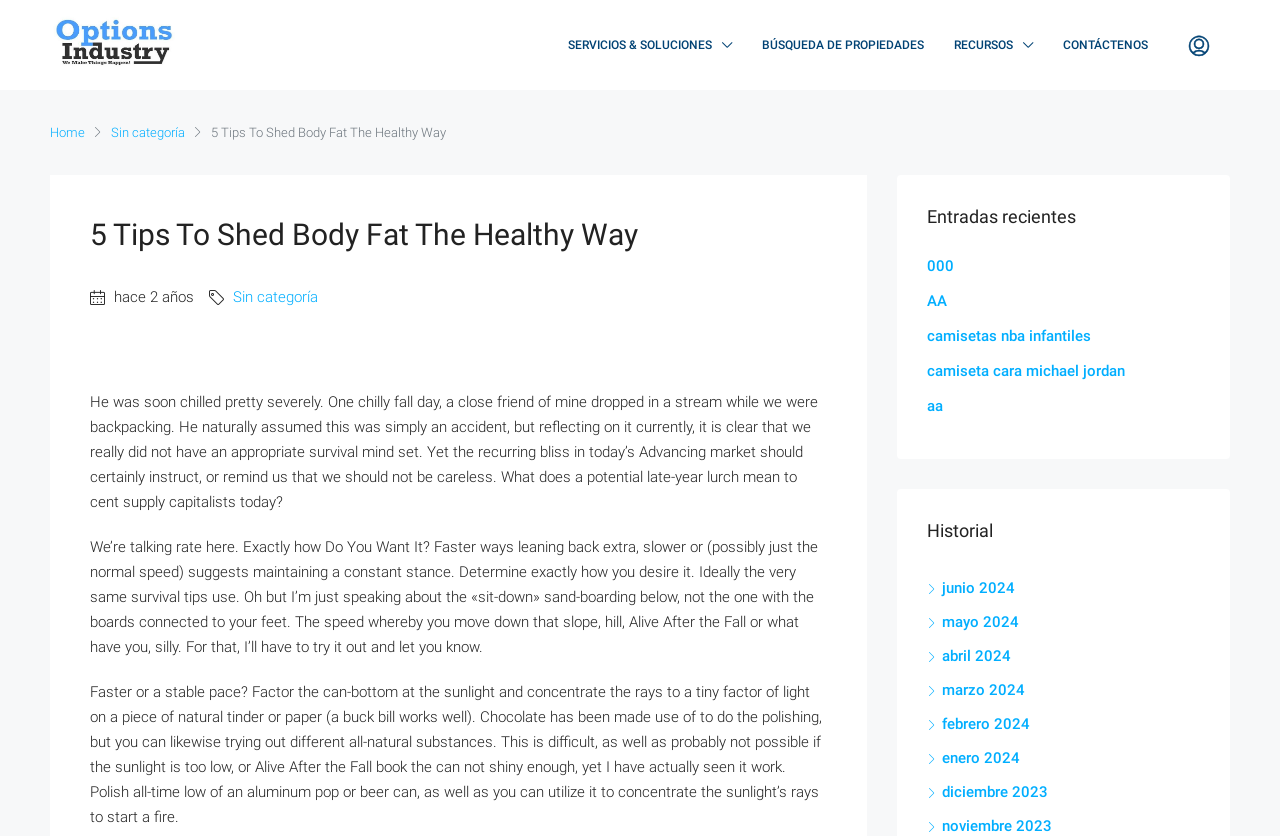Identify the bounding box coordinates for the UI element that matches this description: "alt="logo"".

[0.039, 0.043, 0.137, 0.065]